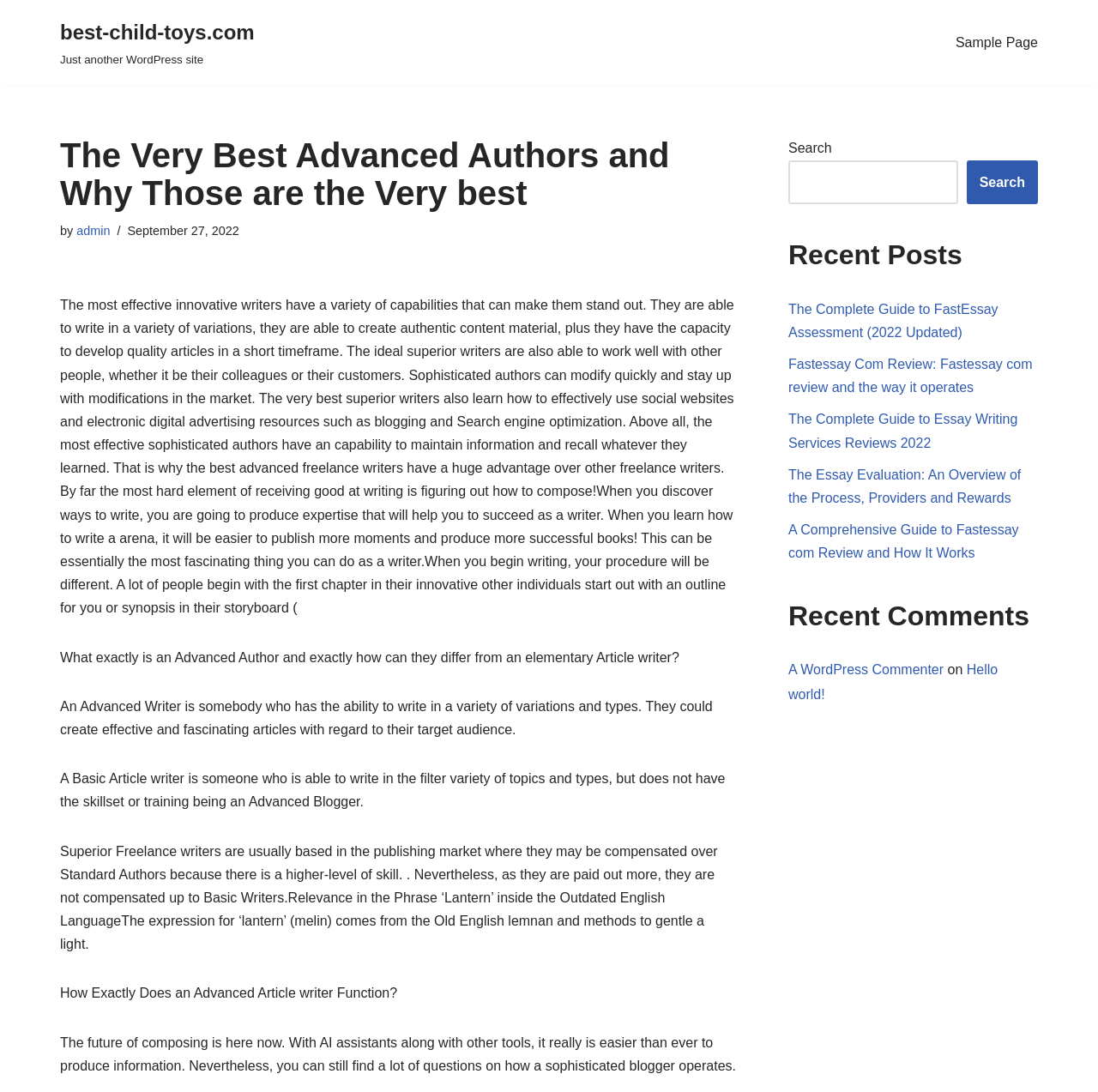Could you provide the bounding box coordinates for the portion of the screen to click to complete this instruction: "Search for something"?

[0.718, 0.147, 0.872, 0.187]